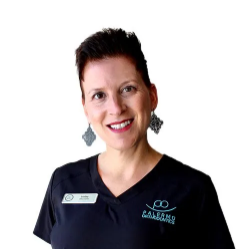What is the purpose of this image on the website?
From the image, respond using a single word or phrase.

To introduce team members